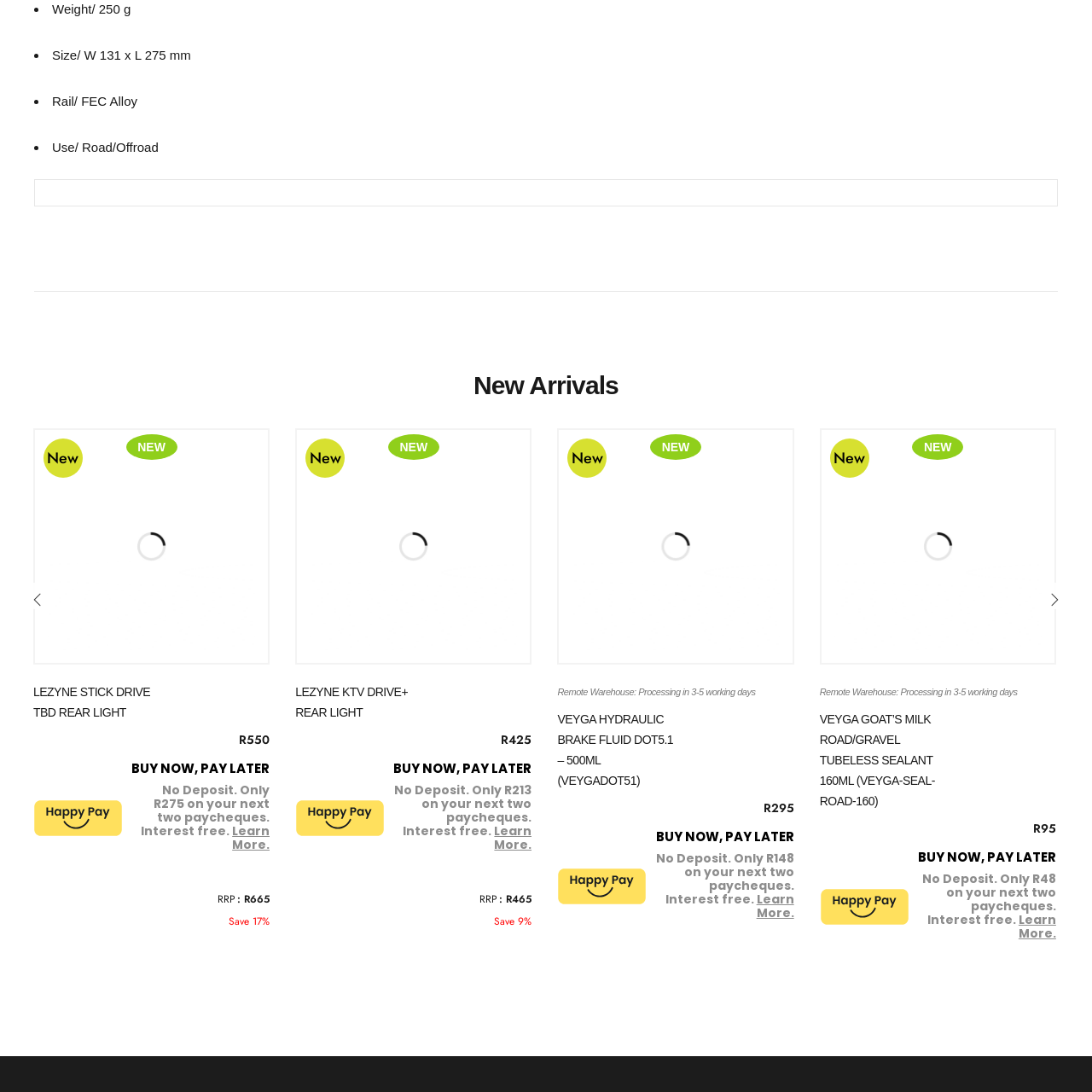Offer a detailed explanation of the elements found within the defined red outline.

The image features the logo for "Happy Pay," a payment solution that promotes flexible purchasing options, such as buying now and paying later. This image reflects a modern financial approach aimed at consumers who prefer alternative payment methods. The design is likely simple and memorable, making it easy to associate with convenient shopping experiences. Happy Pay often emphasizes accessibility and affordability, positioning itself as a user-friendly choice for customers looking to manage their finances while making purchases.